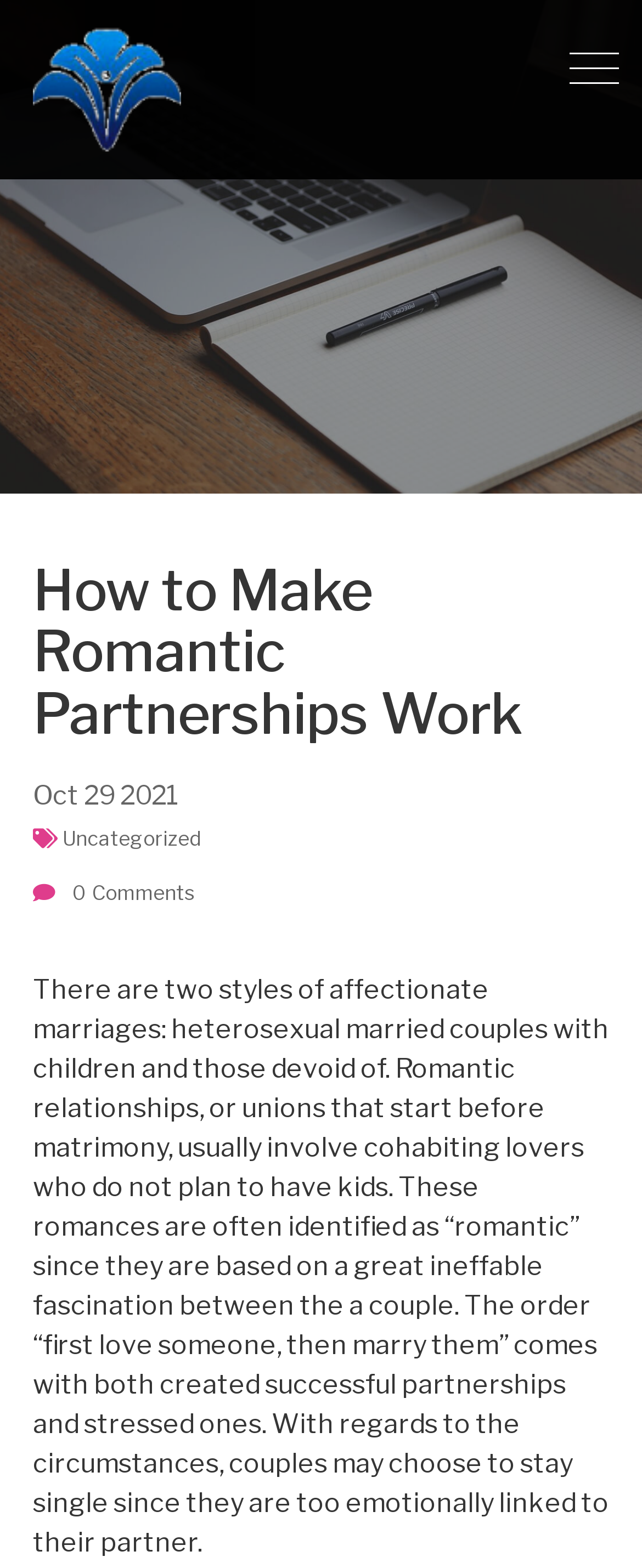Please find the bounding box for the UI component described as follows: "Oct 29 2021".

[0.051, 0.495, 0.949, 0.544]